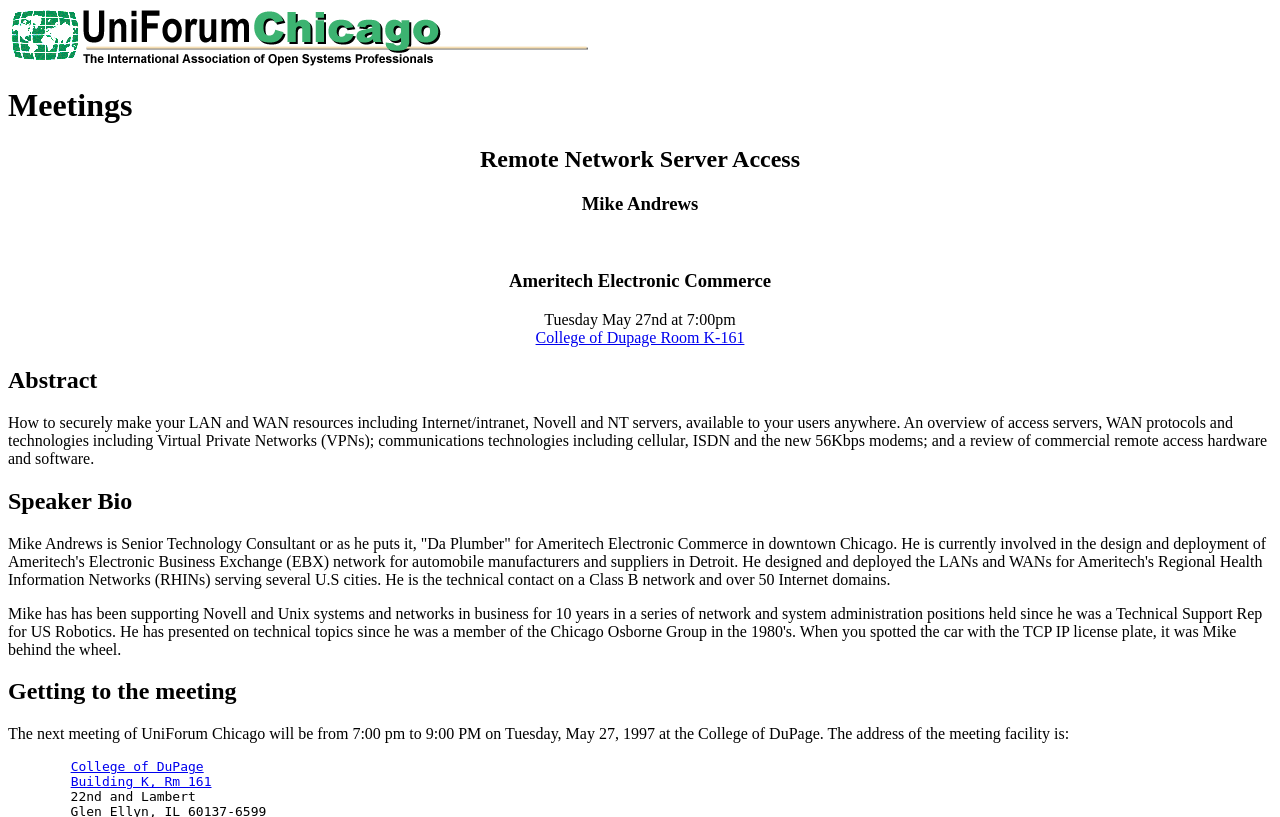What is the date and time of the meeting?
Please provide a single word or phrase answer based on the image.

Tuesday May 27nd at 7:00pm